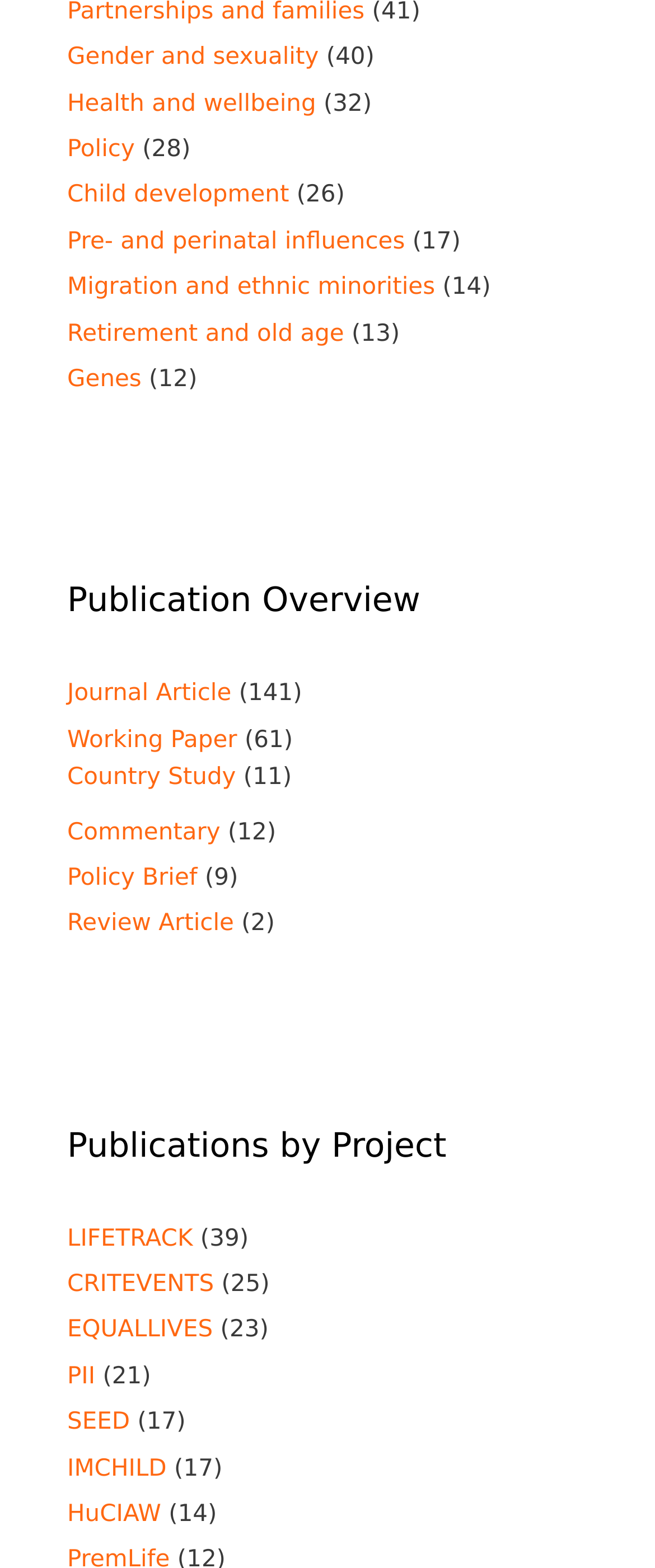Based on the element description, predict the bounding box coordinates (top-left x, top-left y, bottom-right x, bottom-right y) for the UI element in the screenshot: Volunteer With Us

None